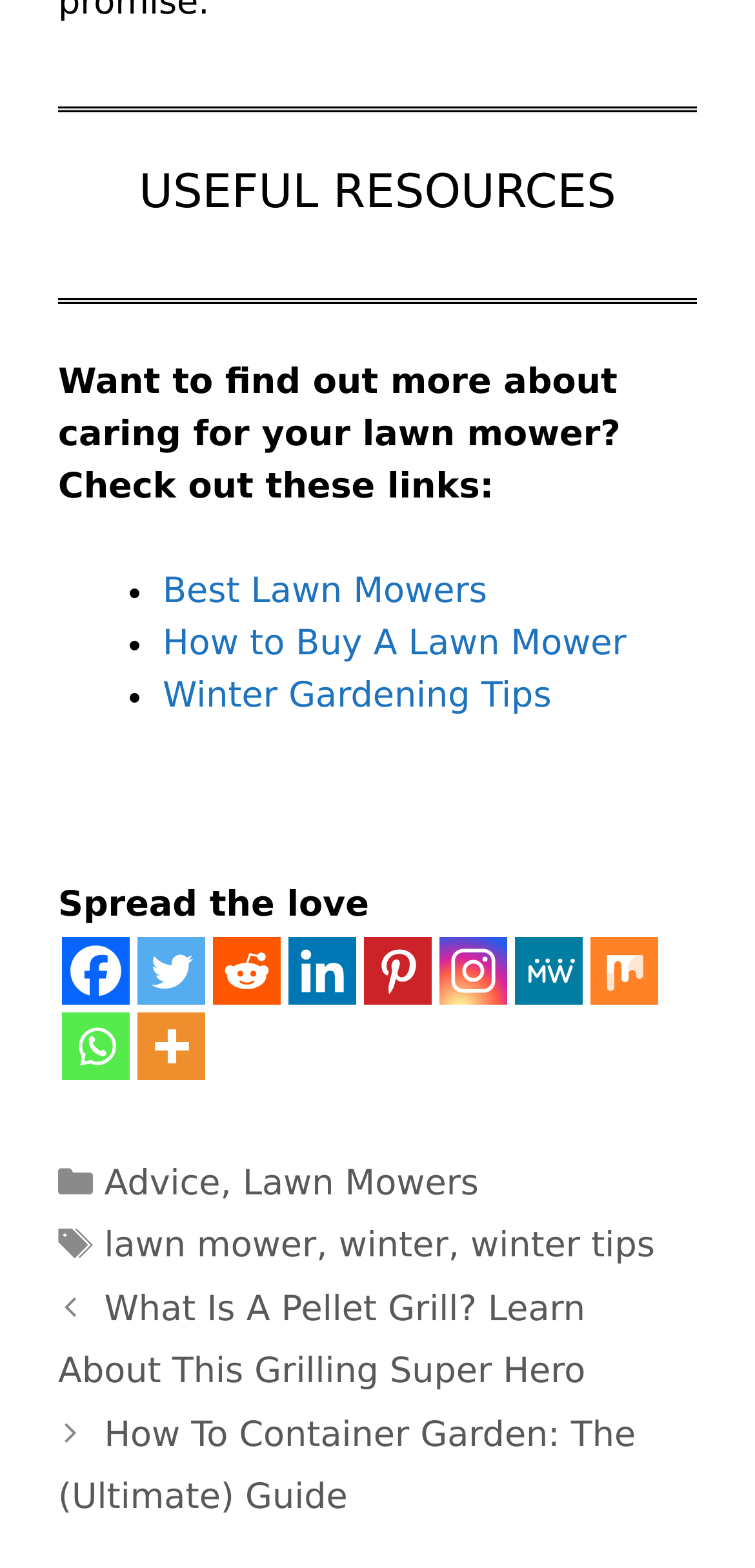Using the details from the image, please elaborate on the following question: How many links are there in the useful resources section?

The useful resources section contains three links, which are 'Best Lawn Mowers', 'How to Buy A Lawn Mower', and 'Winter Gardening Tips'. These links are listed in a bullet point format, with each link preceded by a list marker.